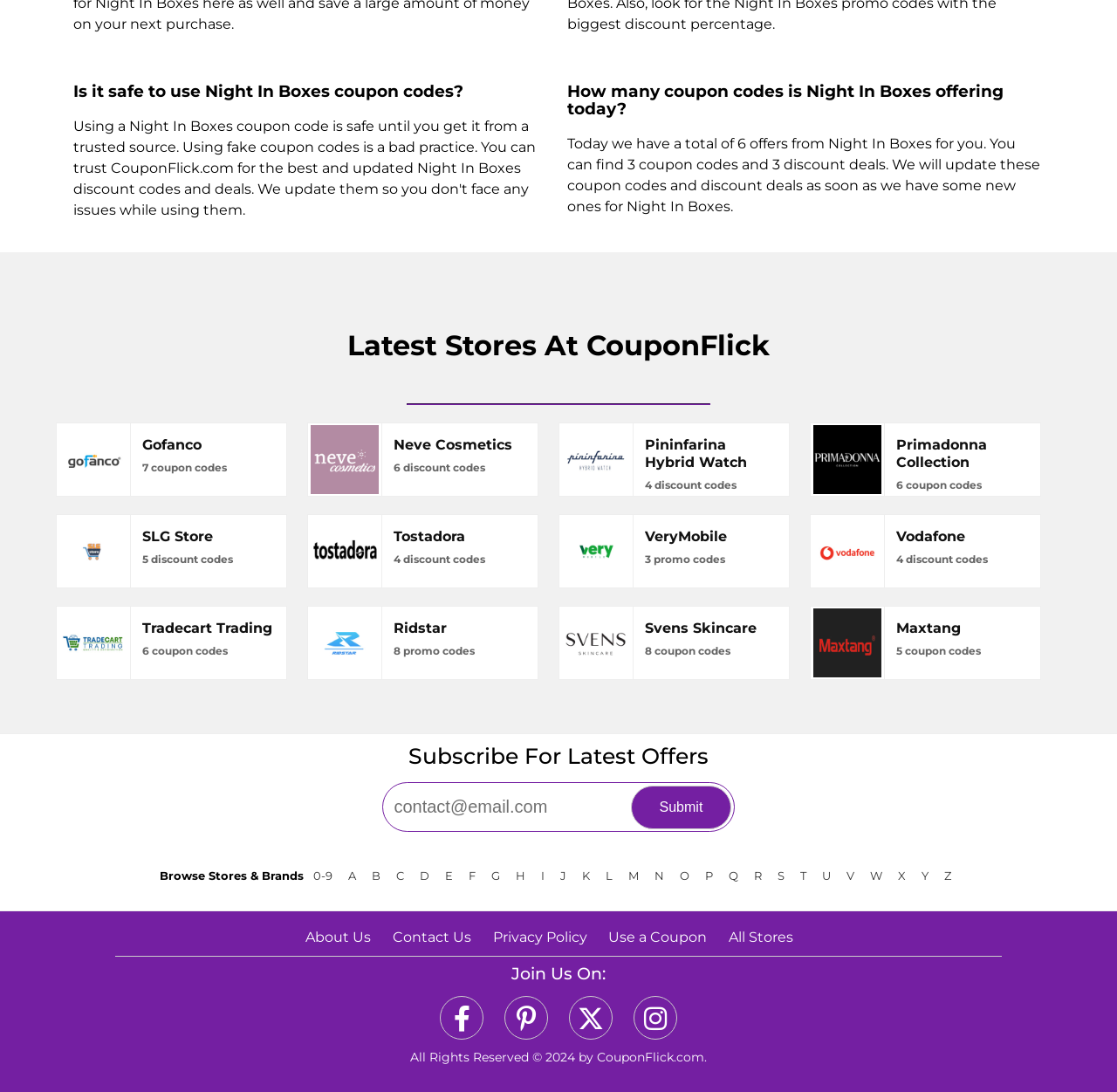Pinpoint the bounding box coordinates of the clickable element to carry out the following instruction: "Subscribe to the newsletter."

[0.343, 0.717, 0.567, 0.761]